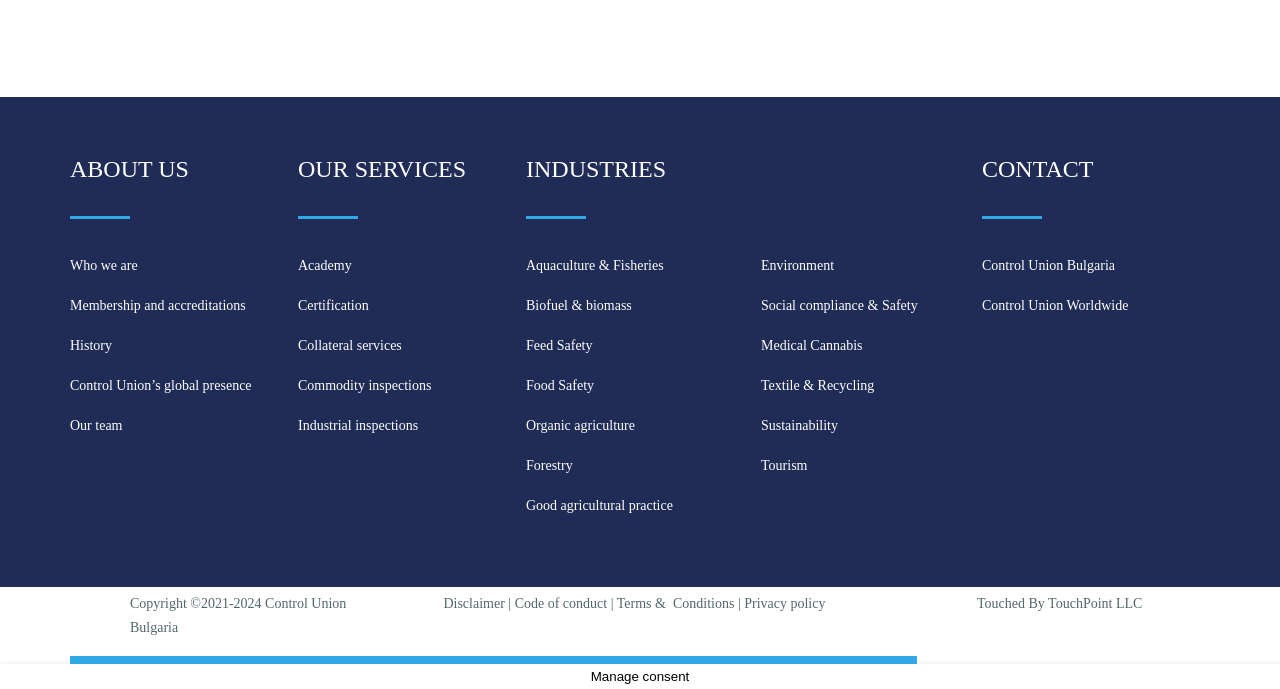What is the main category of services provided by Control Union?
From the screenshot, supply a one-word or short-phrase answer.

Certification